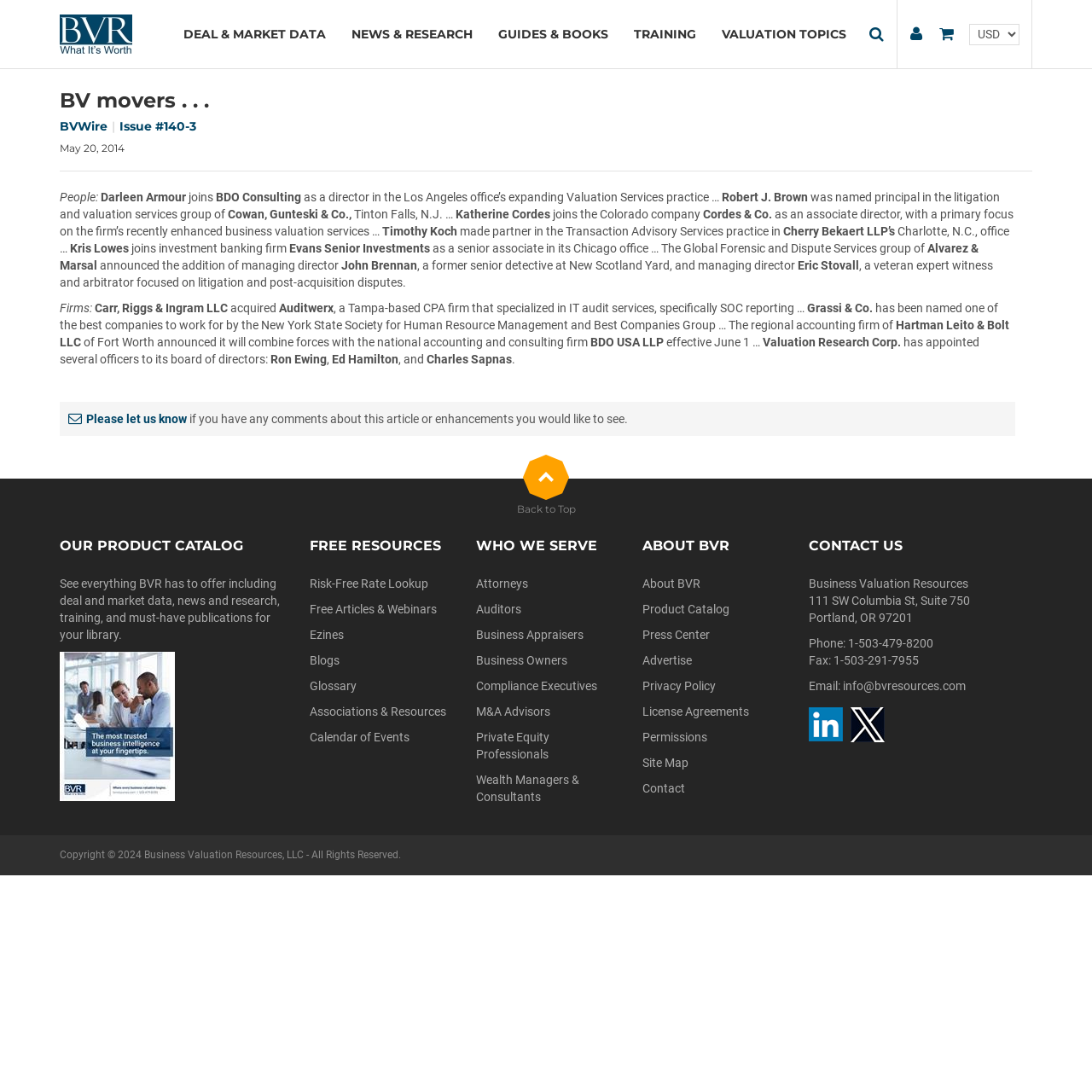Identify the bounding box coordinates of the section to be clicked to complete the task described by the following instruction: "Check Risk-Free Rate Lookup". The coordinates should be four float numbers between 0 and 1, formatted as [left, top, right, bottom].

[0.283, 0.528, 0.392, 0.54]